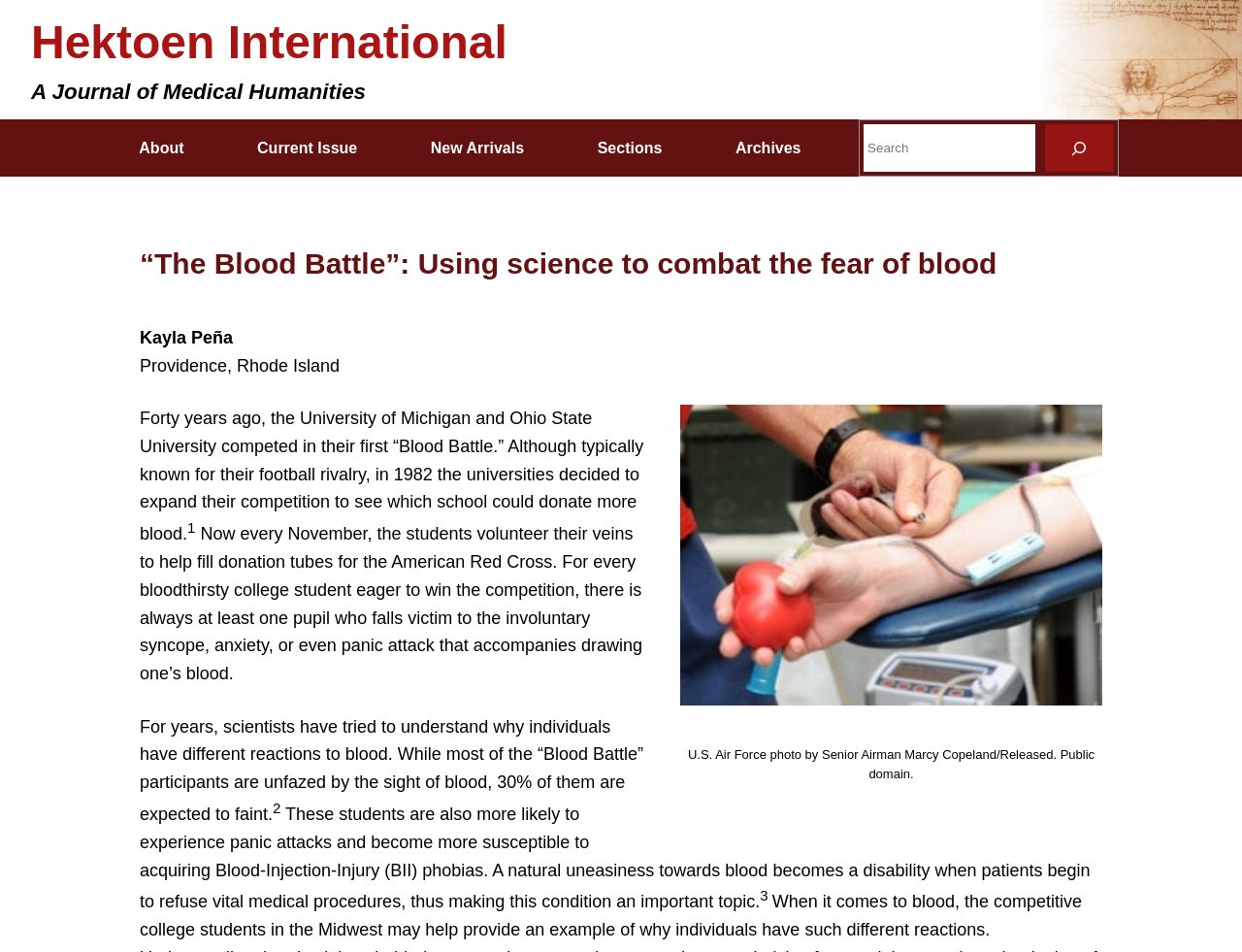Give a detailed explanation of the elements present on the webpage.

The webpage is an article titled "“The Blood Battle”: Using science to combat the fear of blood" on the Hektoen International website. At the top, there is a heading with the website's name, "Hektoen International", and a subtitle "A Journal of Medical Humanities". 

Below the heading, there is a navigation menu with links to "About", "Current Issue", "New Arrivals", "Sections", and "Archives". To the right of the navigation menu, there is a search bar with a search button and a magnifying glass icon.

The main content of the article starts with a heading that repeats the title of the article. Below the heading, there is the author's name, "Kayla Peña", and her location, "Providence, Rhode Island". 

The article begins with a paragraph that explains the "Blood Battle" competition between the University of Michigan and Ohio State University, which started 40 years ago. The paragraph is followed by a figure with a caption that credits the image to the U.S. Air Force.

The rest of the article is divided into several paragraphs that discuss the fear of blood, its effects on individuals, and the importance of understanding this phobia. There are also superscript numbers throughout the text, likely referencing sources or citations.

Overall, the webpage has a clean and organized layout, with clear headings and concise text. The use of images and figures breaks up the text and adds visual interest to the article.